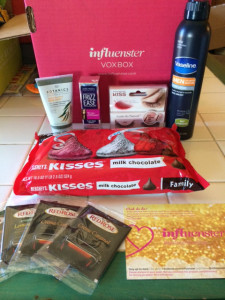How many product samples are in front of the box?
Examine the screenshot and reply with a single word or phrase.

Five